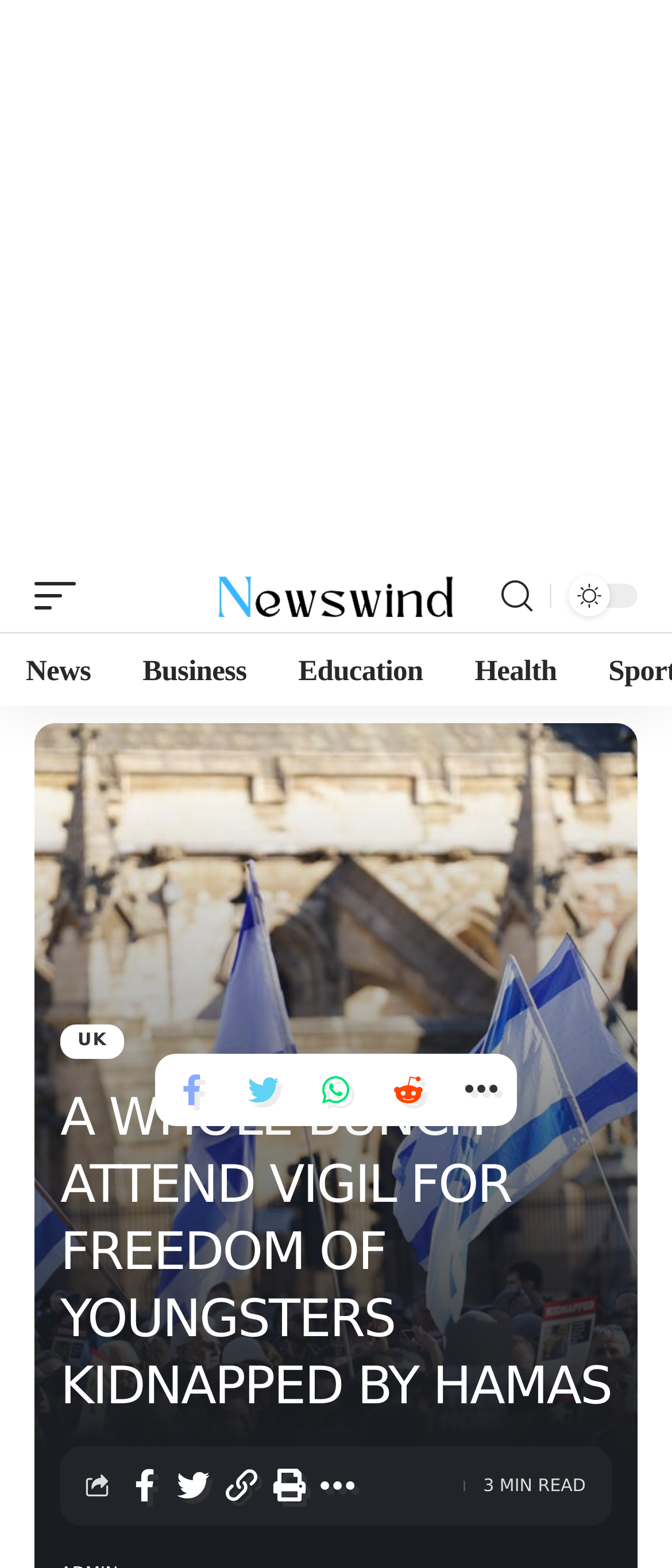Determine the bounding box coordinates of the element that should be clicked to execute the following command: "go to News page".

[0.0, 0.404, 0.174, 0.45]